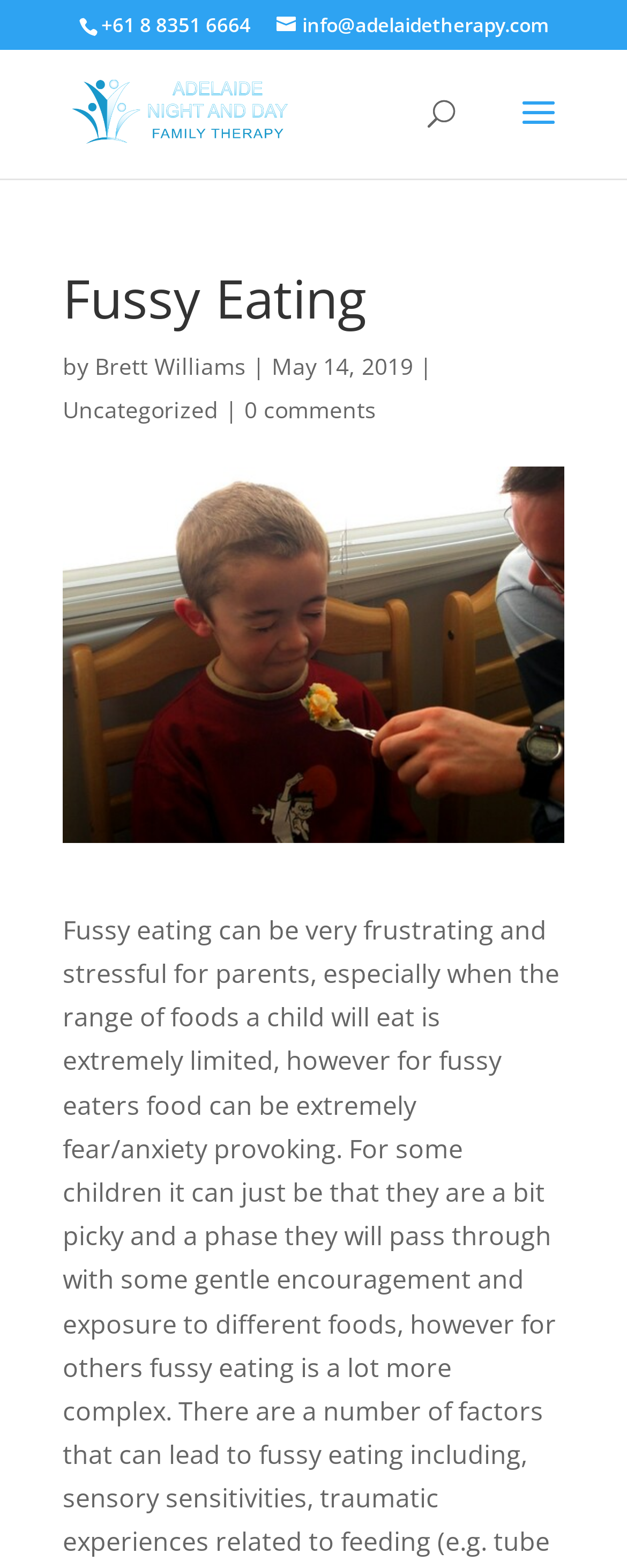What is the date of the article?
Using the visual information, answer the question in a single word or phrase.

May 14, 2019